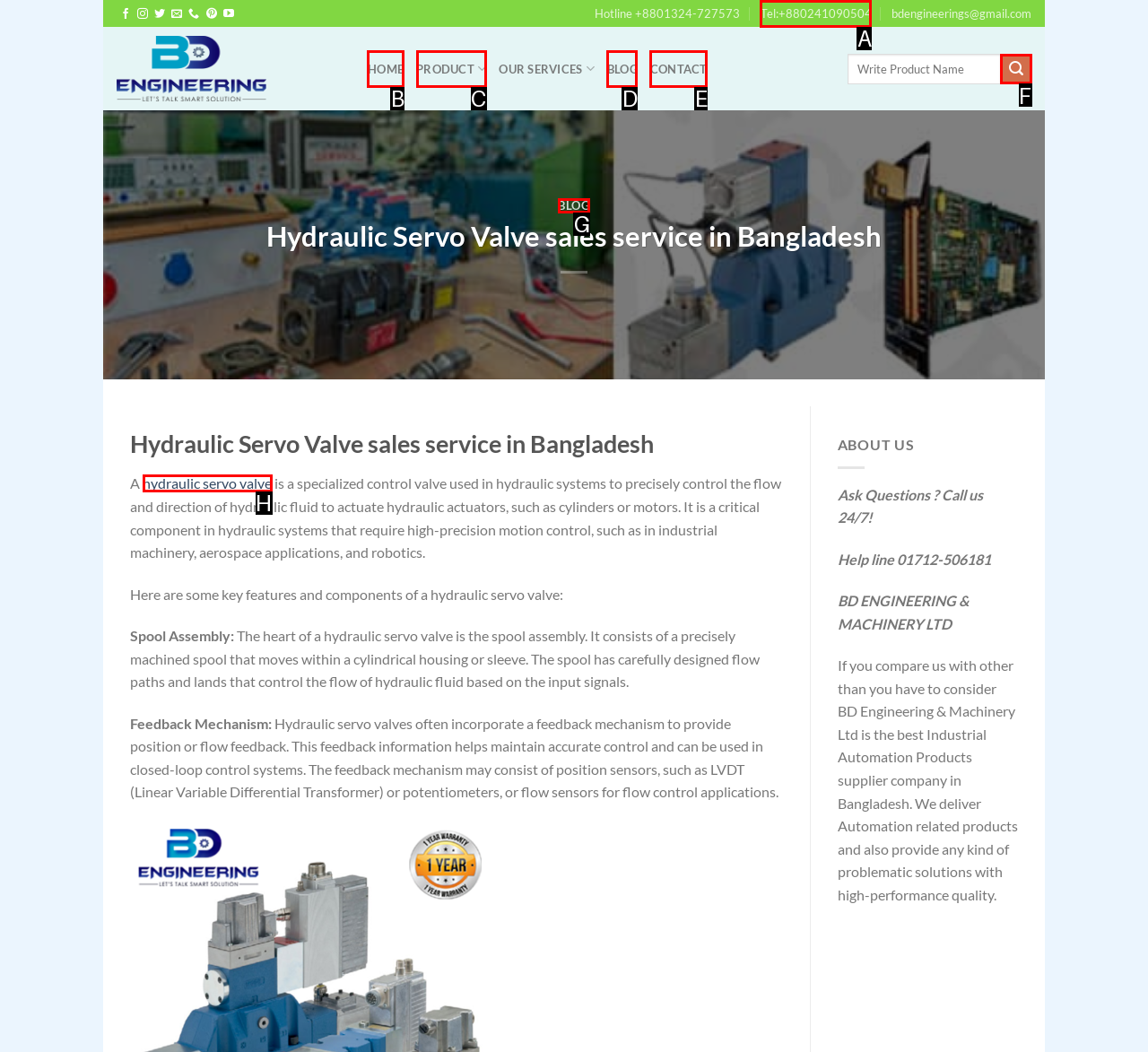Point out which UI element to click to complete this task: Go to HOME page
Answer with the letter corresponding to the right option from the available choices.

B